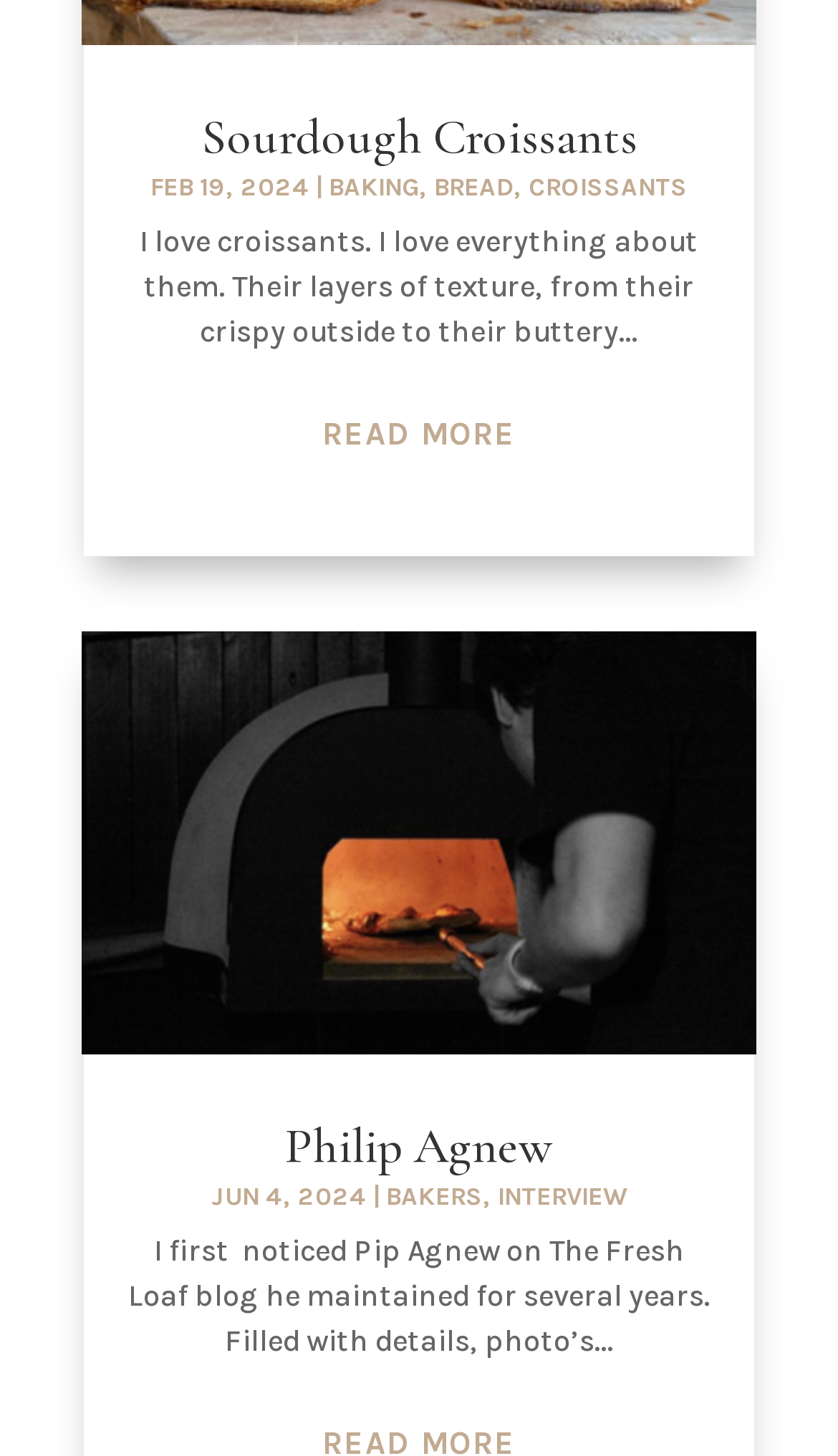What is the category of the link 'CROISSANTS'?
Refer to the screenshot and respond with a concise word or phrase.

BREAD